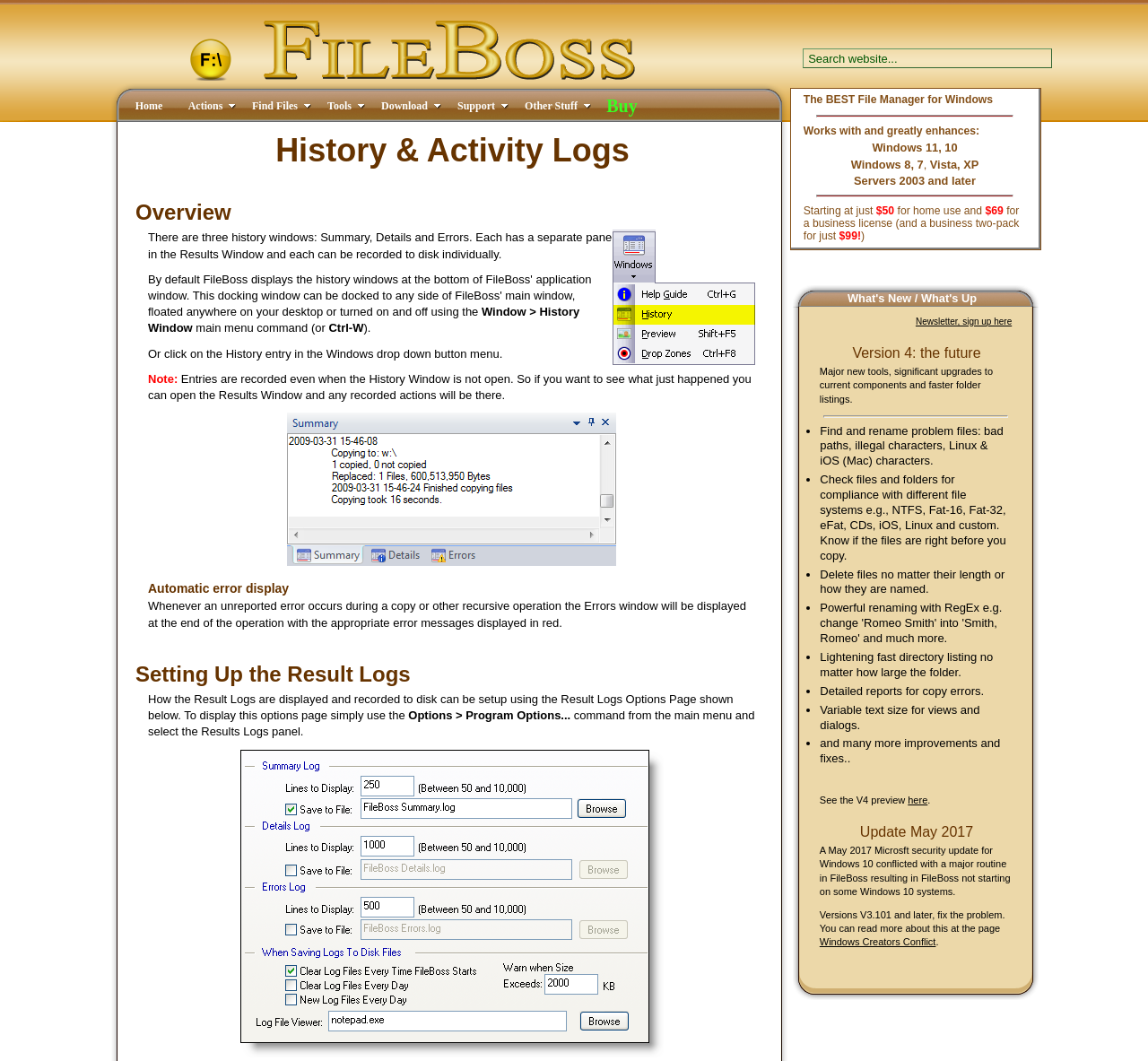Based on the element description, predict the bounding box coordinates (top-left x, top-left y, bottom-right x, bottom-right y) for the UI element in the screenshot: Tools

[0.276, 0.086, 0.323, 0.113]